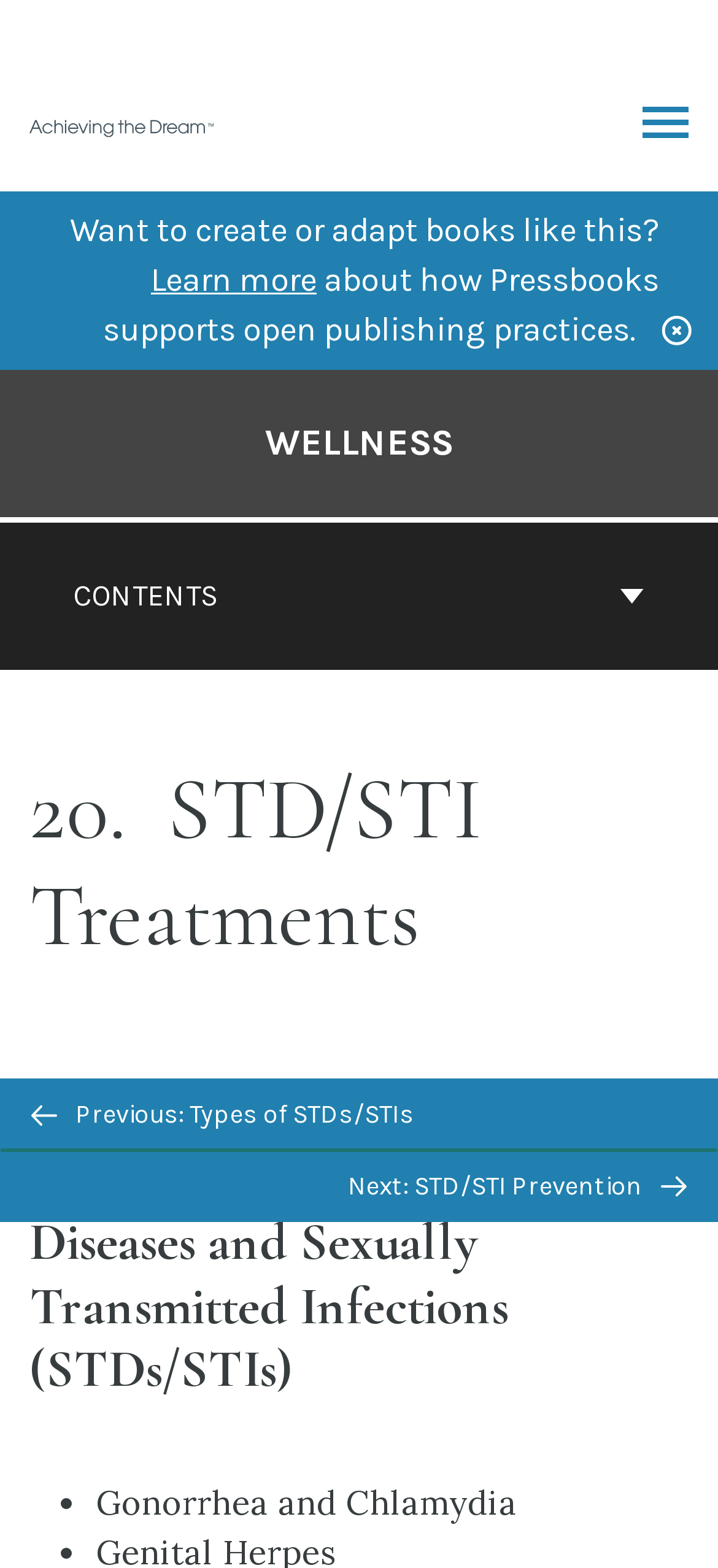Detail the features and information presented on the webpage.

The webpage is about STD/STI treatments and wellness. At the top left, there is a logo for "Achieving the Dream | OER Course Library" with a link to it. On the top right, there is a "Toggle Menu" link. Below the logo, there is a text "Want to create or adapt books like this?" followed by a "Learn more" link and a description about how Pressbooks supports open publishing practices.

The main content of the page is divided into sections. On the left side, there is a navigation menu for book contents, with a "CONTENTS" button at the top. Below the button, there is a link to the cover page of the book "Wellness". 

On the right side of the navigation menu, there are several sections. The first section has a heading "20. STD/STI Treatments" followed by a subheading "Treatments for Specific Types of Sexually Transmitted Diseases and Sexually Transmitted Infections (STDs/STIs)". Below the subheading, there is a list with a single item "Gonorrhea and Chlamydia".

At the bottom of the page, there is a navigation section for previous and next pages. The previous page is "Types of STDs/STIs" and the next page is "STD/STI Prevention". There is also a "BACK TO TOP" button with an icon.